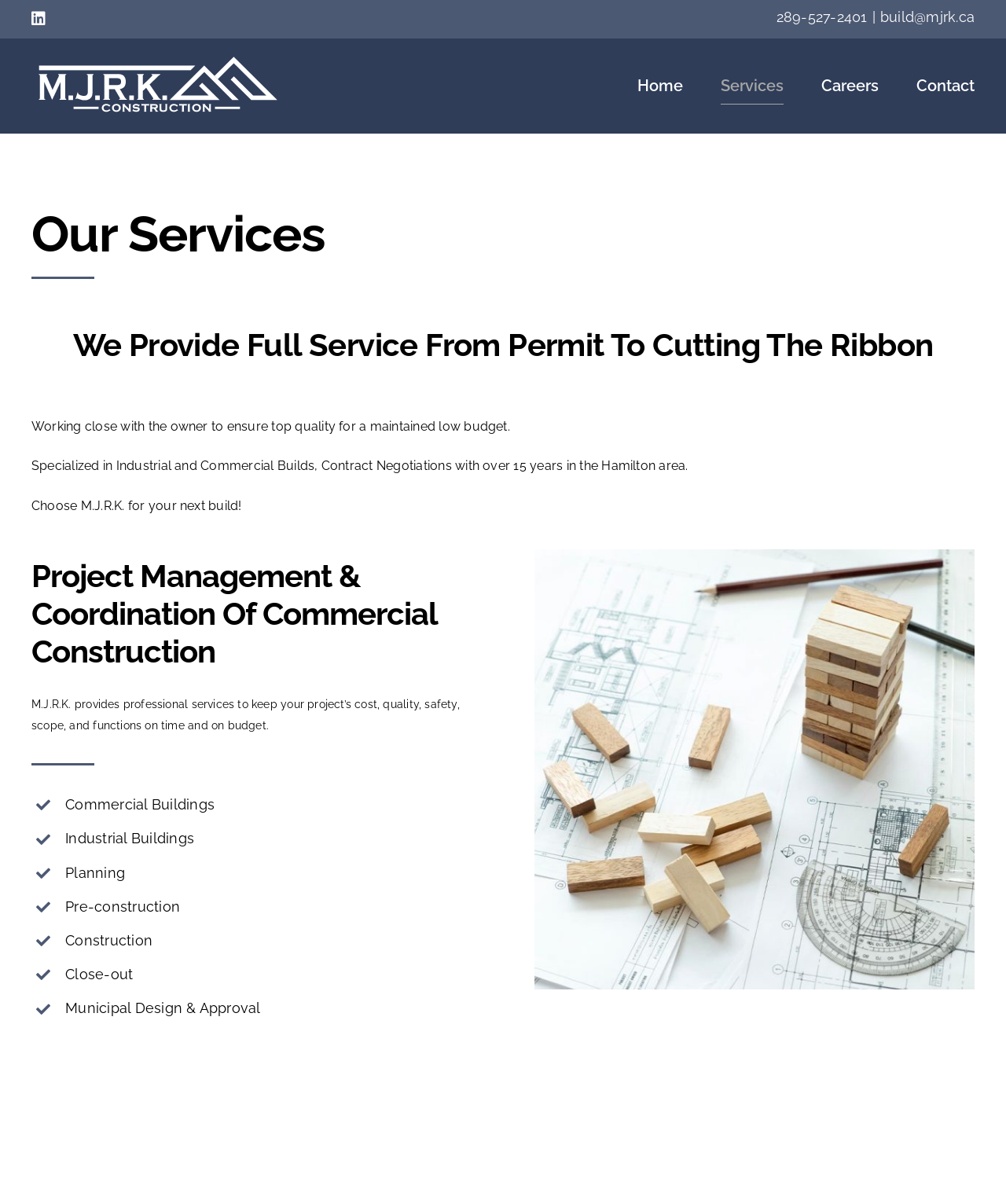What is the company's phone number?
Observe the image and answer the question with a one-word or short phrase response.

289-527-2401